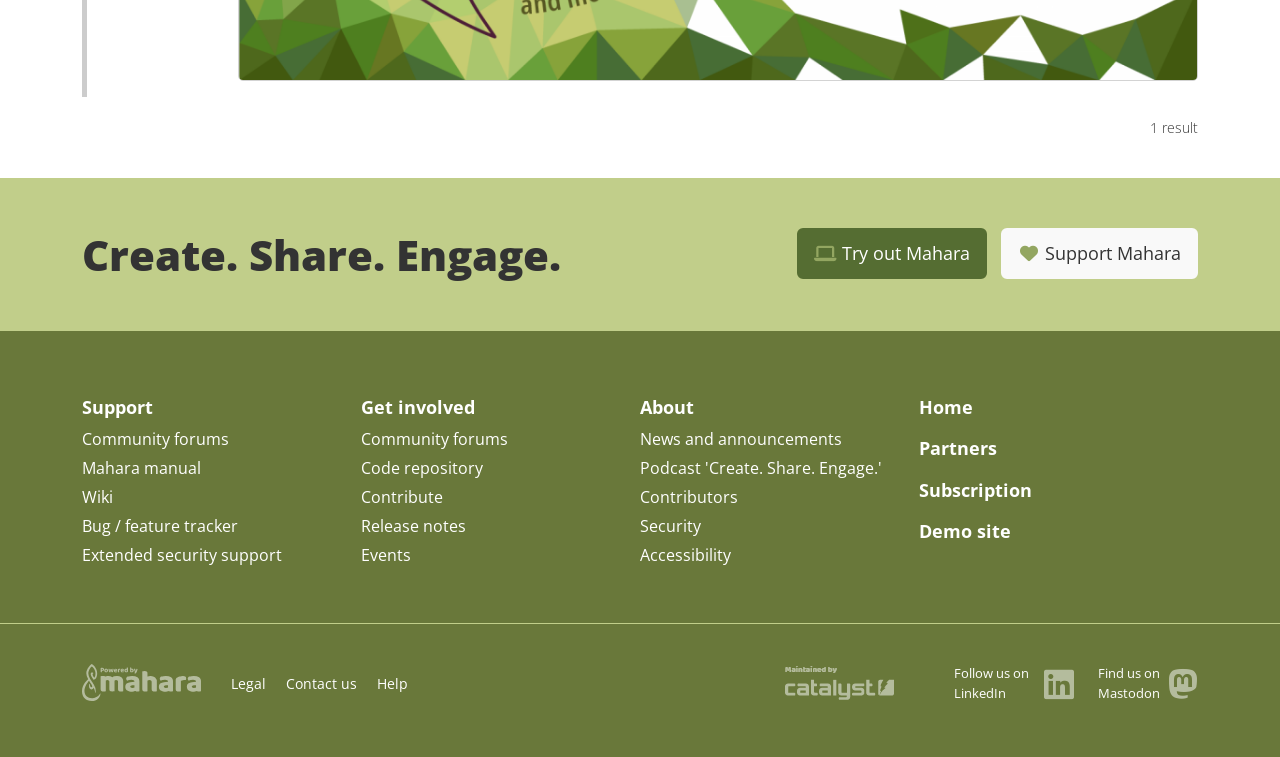What is the number of results?
Based on the image, provide a one-word or brief-phrase response.

1